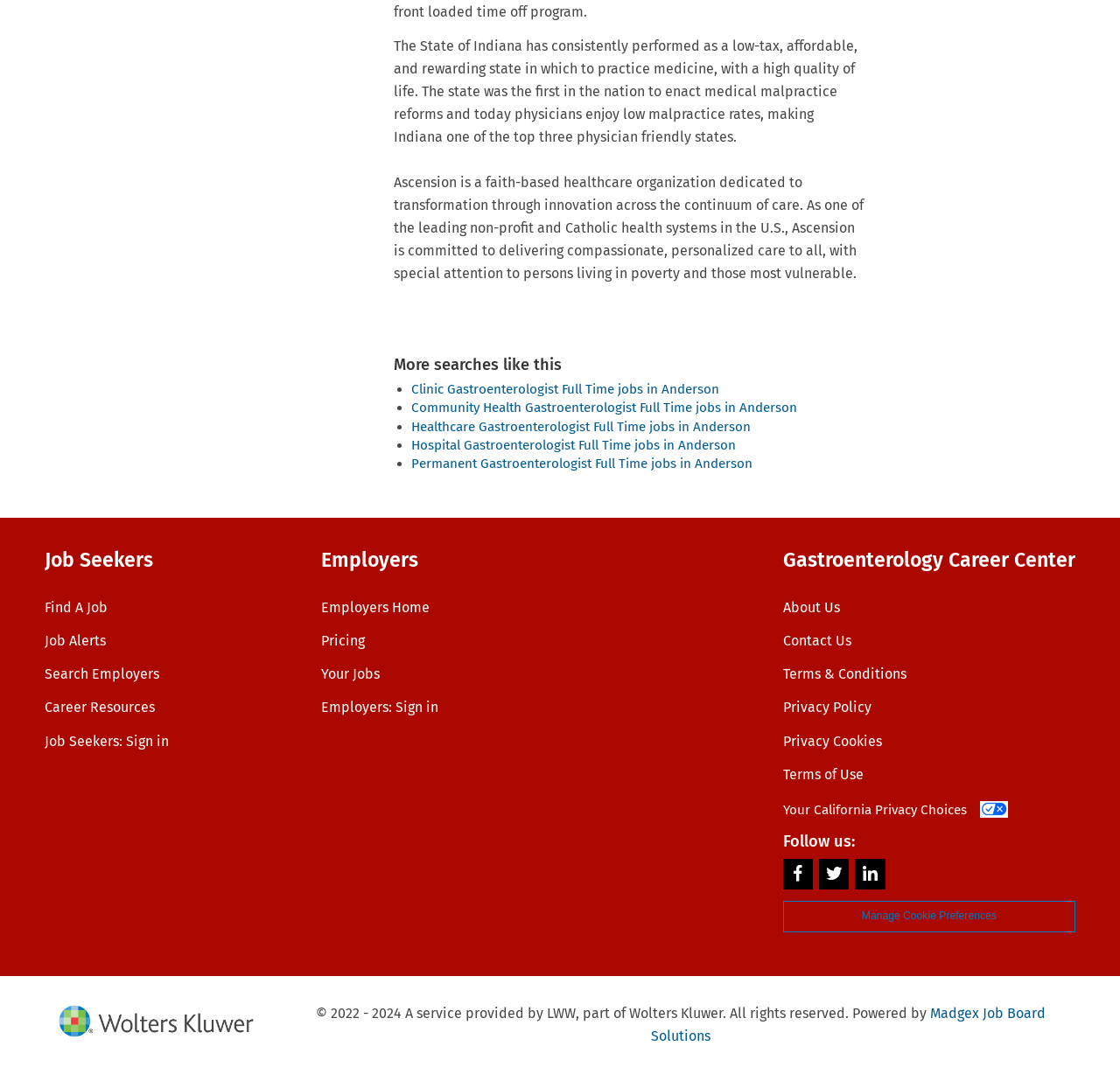Could you locate the bounding box coordinates for the section that should be clicked to accomplish this task: "Sign in as a Job Seeker".

[0.04, 0.682, 0.151, 0.698]